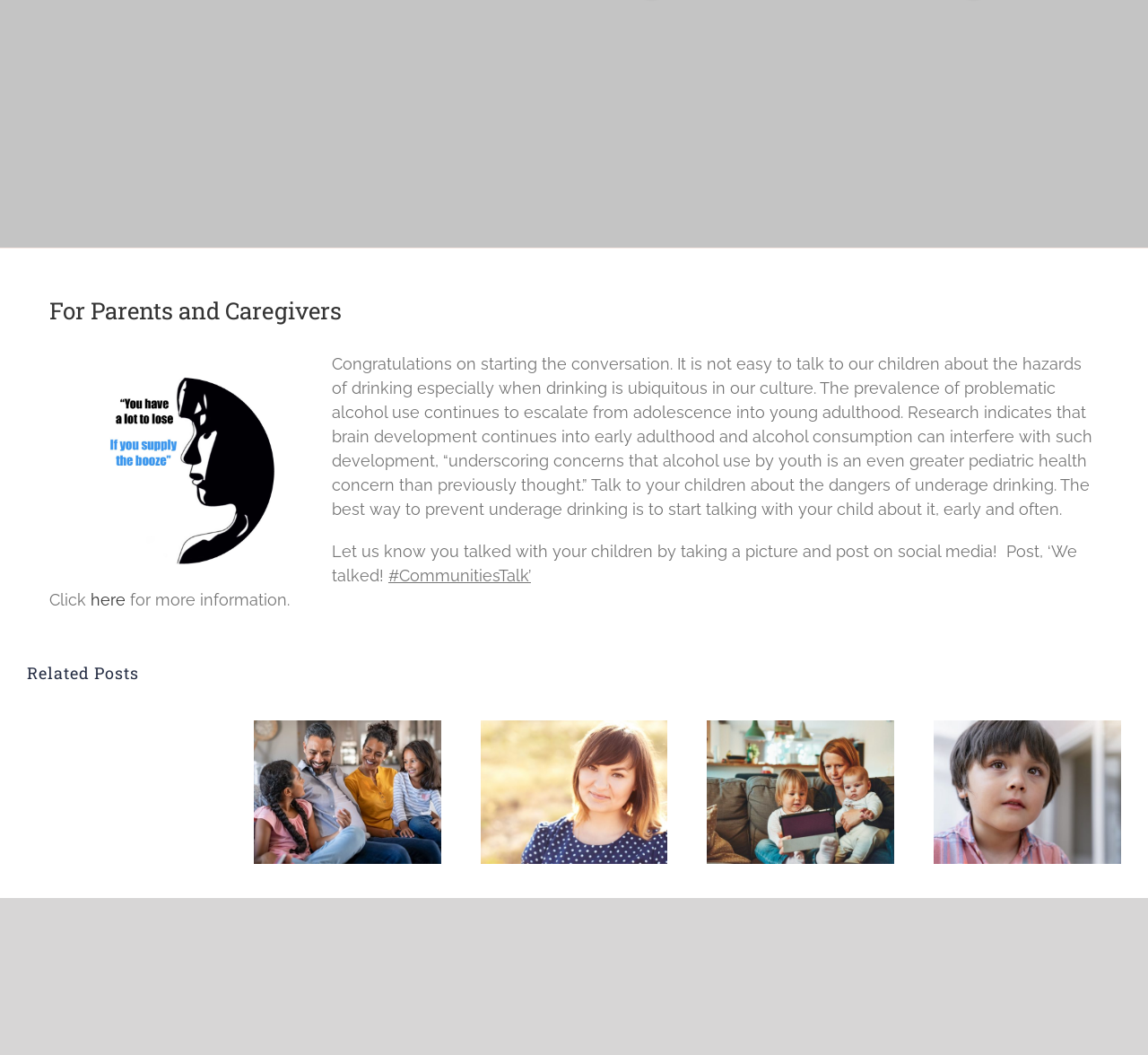Identify the bounding box for the UI element described as: "Addiction Affects The Entire Family". The coordinates should be four float numbers between 0 and 1, i.e., [left, top, right, bottom].

[0.668, 0.739, 0.796, 0.799]